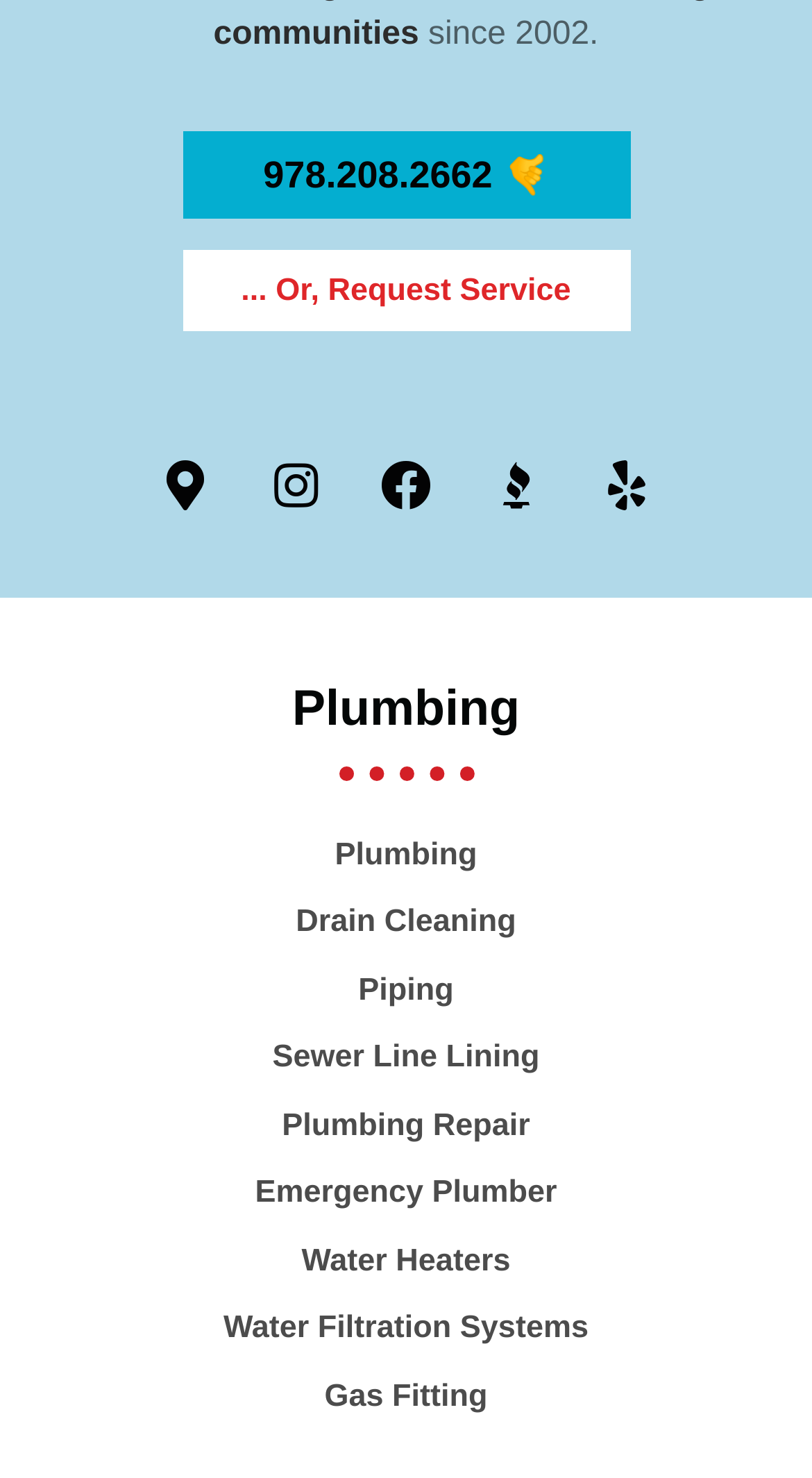Please find the bounding box coordinates of the element's region to be clicked to carry out this instruction: "Visit Yelp page".

[0.71, 0.294, 0.833, 0.362]